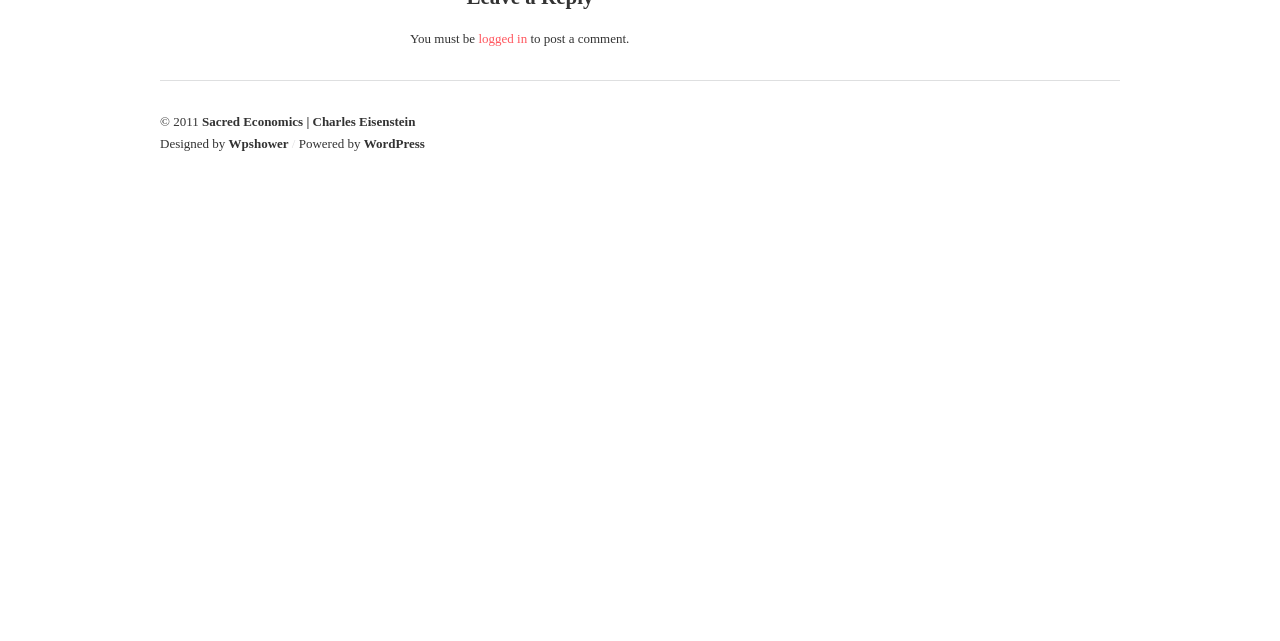Using the information in the image, give a detailed answer to the following question: What is required to post a comment?

The webpage has a text that says 'You must be logged in to post a comment.' which implies that a user needs to be logged in to post a comment.